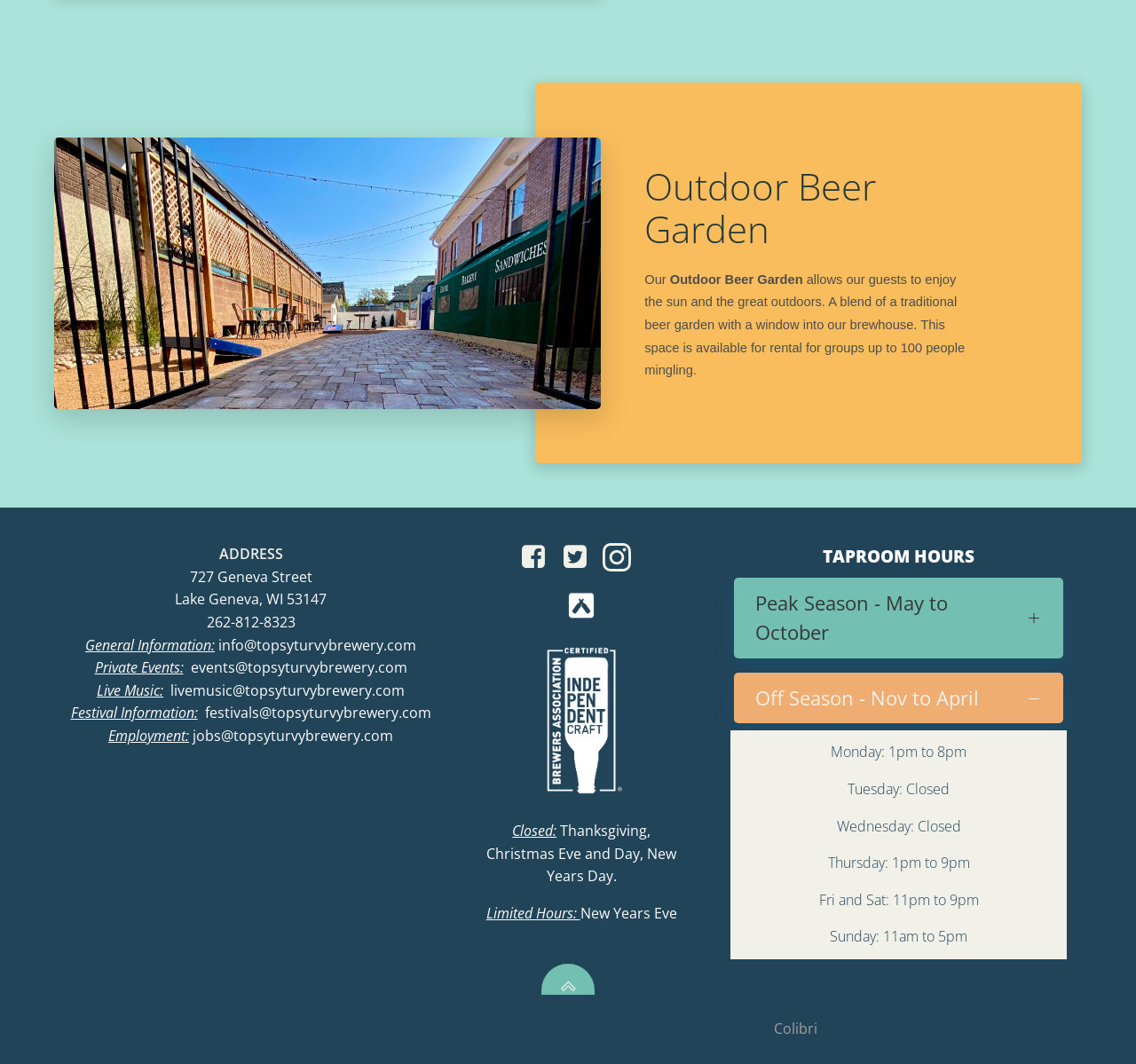What is the email address for private events?
Please provide a full and detailed response to the question.

I found the email address for private events by looking at the text 'Private Events:' and the corresponding static text element below it, which provides the email address.